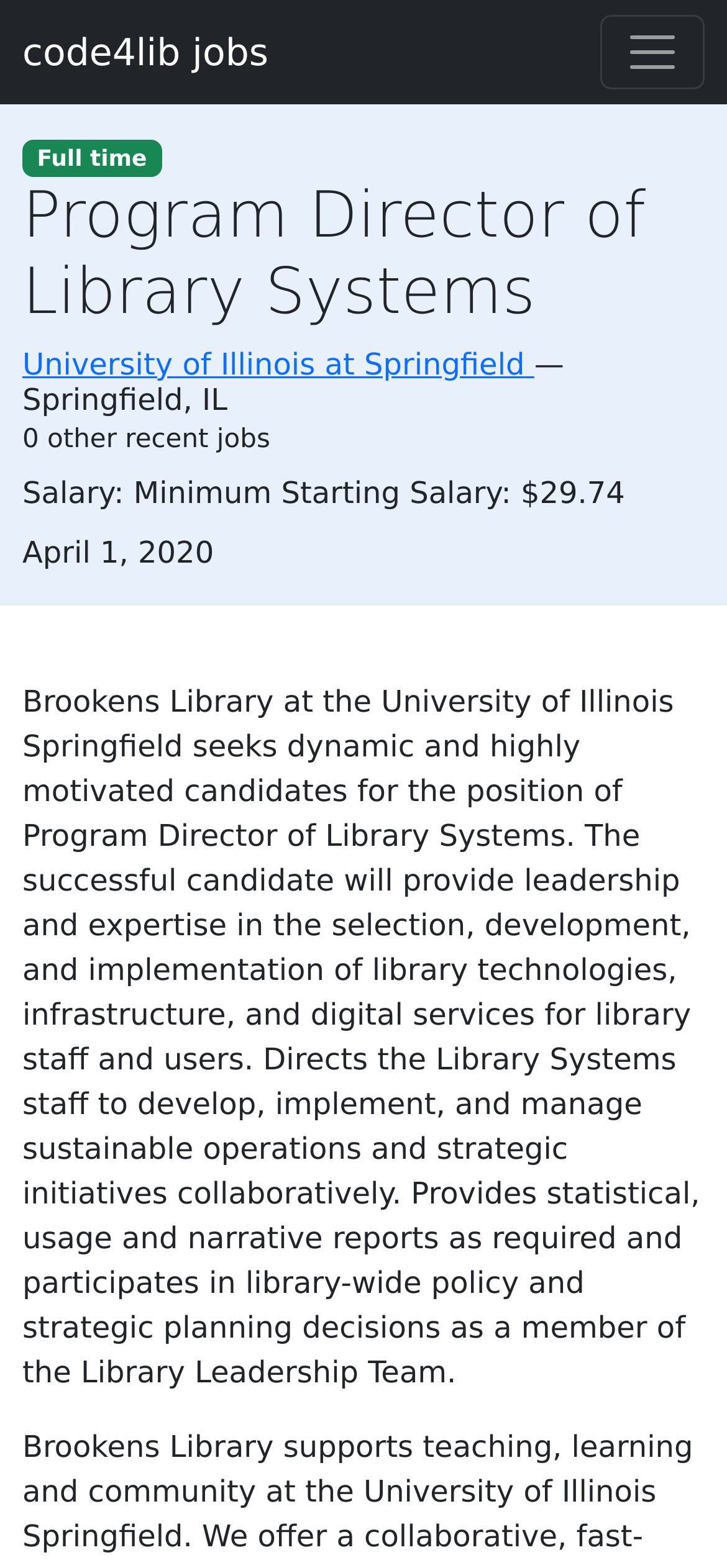Based on the element description: "University of Illinois at Springfield", identify the bounding box coordinates for this UI element. The coordinates must be four float numbers between 0 and 1, listed as [left, top, right, bottom].

[0.031, 0.221, 0.735, 0.243]